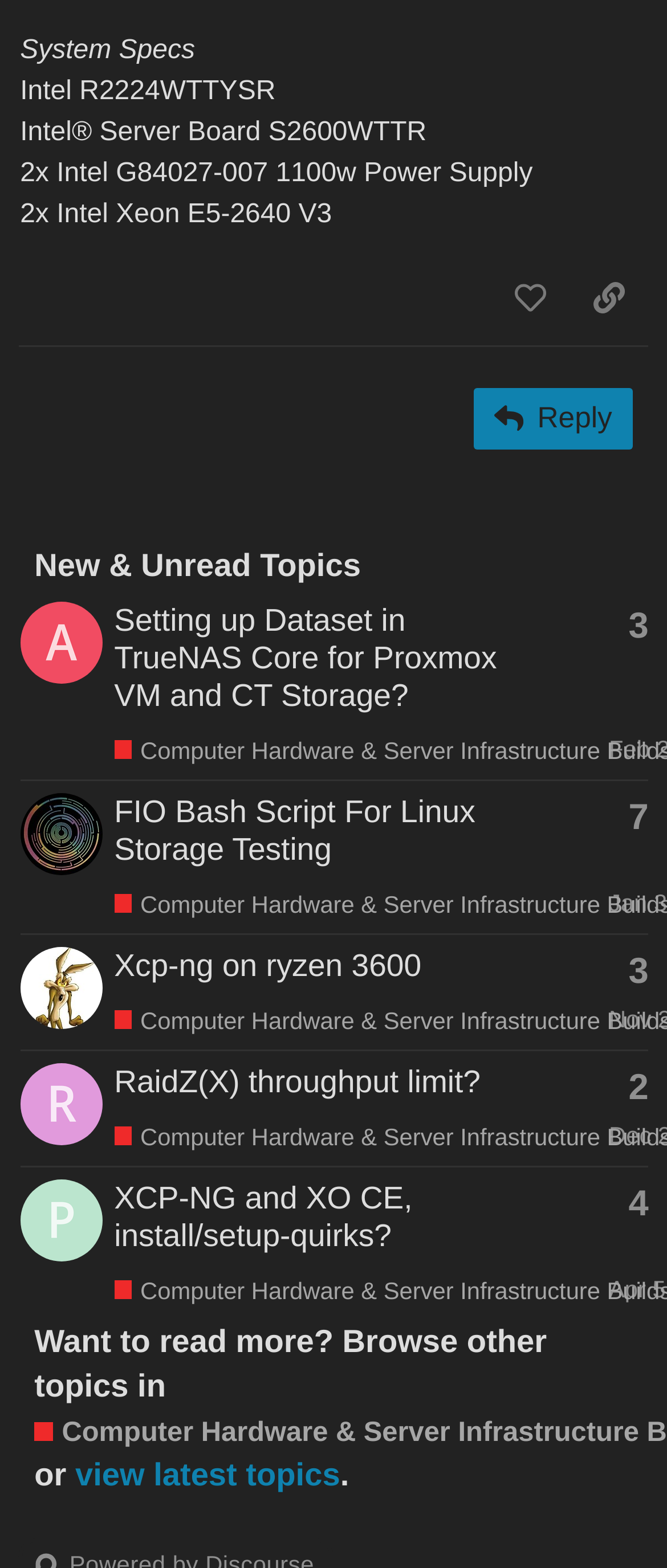Carefully observe the image and respond to the question with a detailed answer:
What is the topic of the first post?

I looked at the table with the topic list and found the first row, which contains the topic 'Setting up Dataset in TrueNAS Core for Proxmox VM and CT Storage?'.